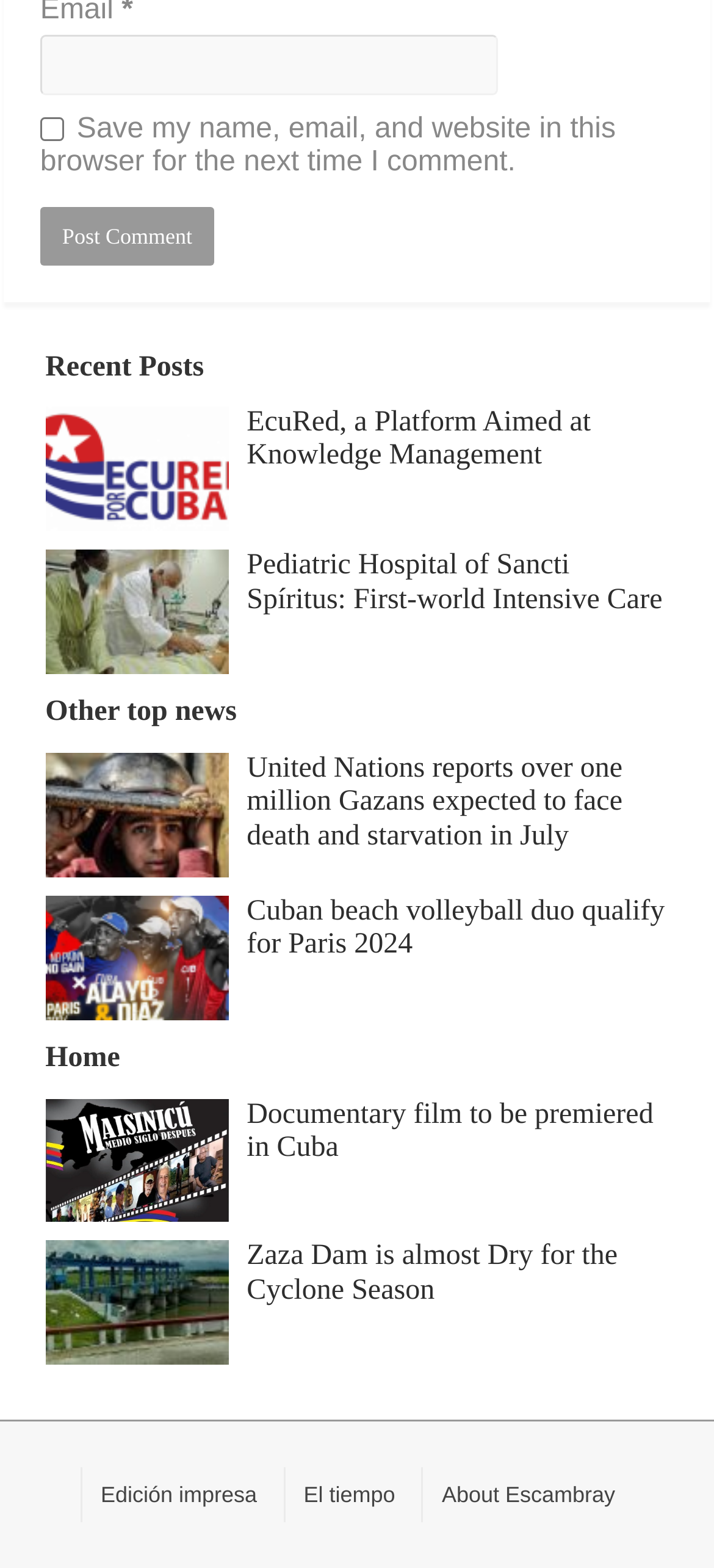Please determine the bounding box coordinates for the UI element described as: "parent_node: Email * aria-describedby="email-notes" name="email"".

[0.056, 0.022, 0.697, 0.061]